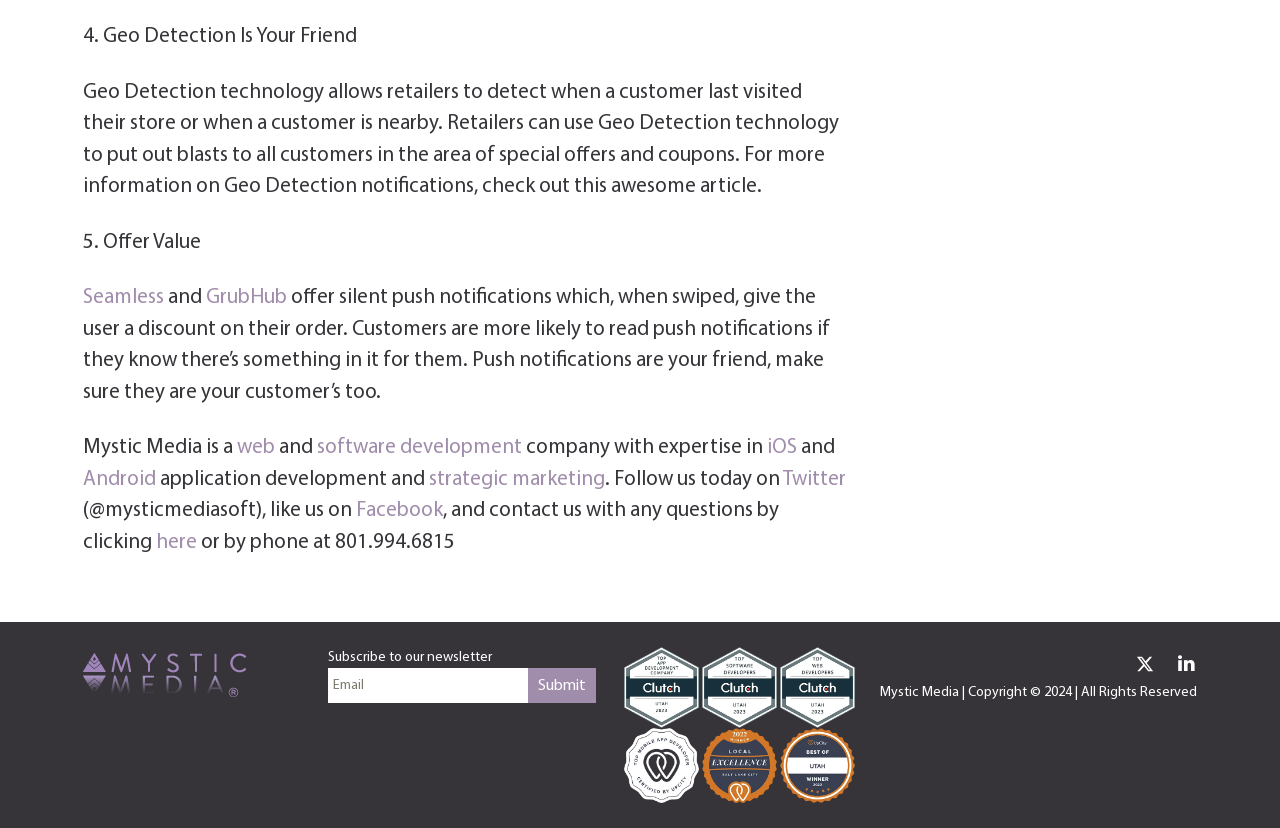What is Mystic Media?
Could you answer the question in a detailed manner, providing as much information as possible?

Based on the webpage content, Mystic Media is described as a software development company with expertise in iOS and Android application development and strategic marketing. This information is obtained from the text 'Mystic Media is a web and software development company with expertise in iOS and Android application development and strategic marketing.'